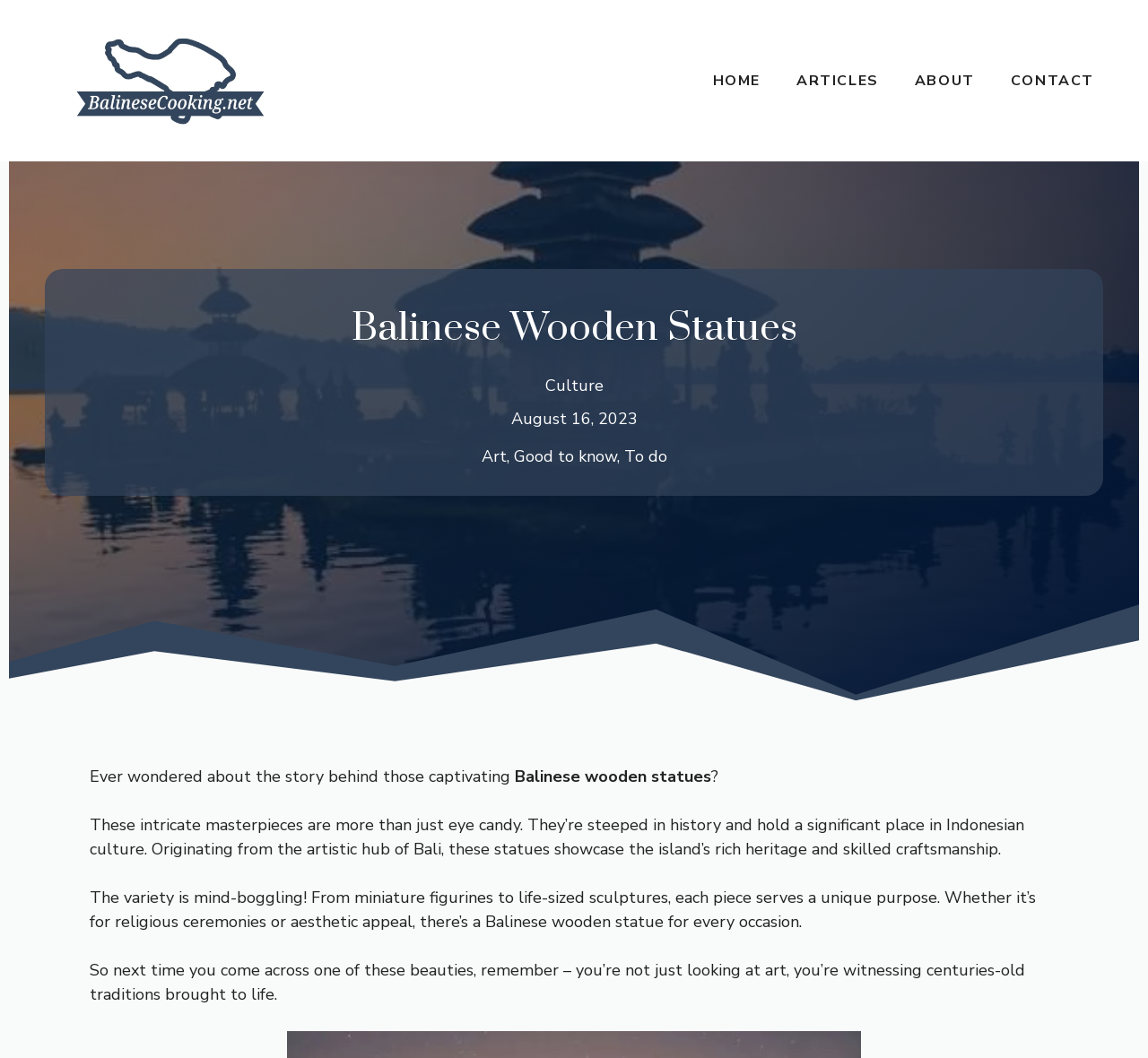Write a detailed summary of the webpage, including text, images, and layout.

This webpage is about Balinese wooden statues, showcasing the artistry and rich culture of Indonesia. At the top, there is a banner with a link to "Balinese Cooking" accompanied by an image. To the right of the banner, a primary navigation menu is located, featuring links to "HOME", "ARTICLES", "ABOUT", and "CONTACT".

Below the navigation menu, a prominent heading "Balinese Wooden Statues" is displayed. Underneath the heading, there are several links, including "Culture", "Art", "Good to know", and "To do", which are arranged horizontally.

The main content of the webpage is divided into two sections. On the left side, there are two large images, one on top of the other. The top image has a caption that starts with "Ever wondered about the story behind those captivating Balinese wooden statues?" and continues to describe the significance of these statues in Indonesian culture. The text is divided into four paragraphs, explaining the history, craftsmanship, and purposes of these statues.

On the right side of the webpage, there is a section with a time stamp "August 16, 2023". Overall, the webpage has a clean layout, with a focus on showcasing the beauty and cultural importance of Balinese wooden statues.